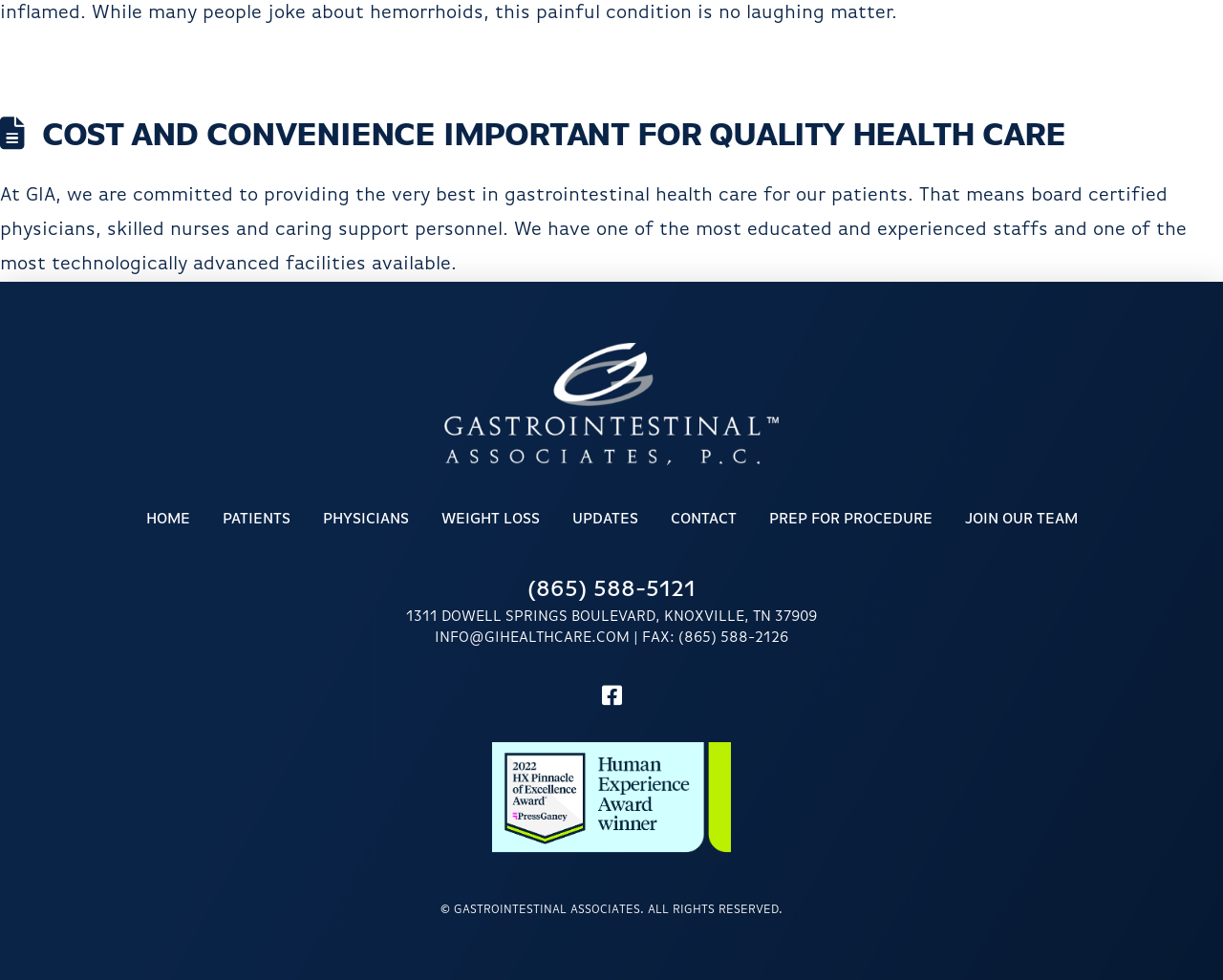Find the bounding box of the UI element described as follows: "Contact".

[0.535, 0.506, 0.615, 0.555]